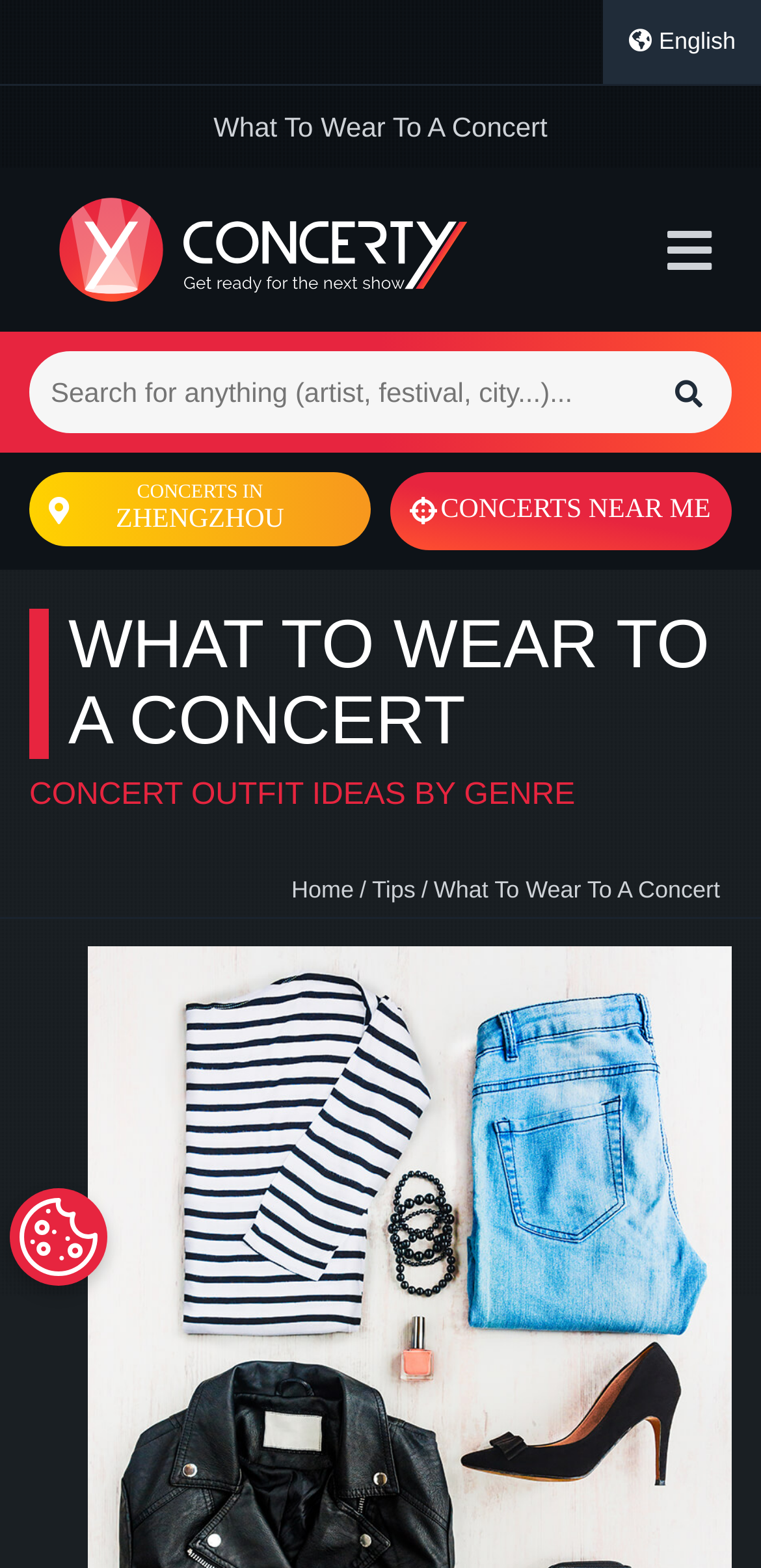Show the bounding box coordinates of the element that should be clicked to complete the task: "Go to the home page".

[0.383, 0.558, 0.465, 0.576]